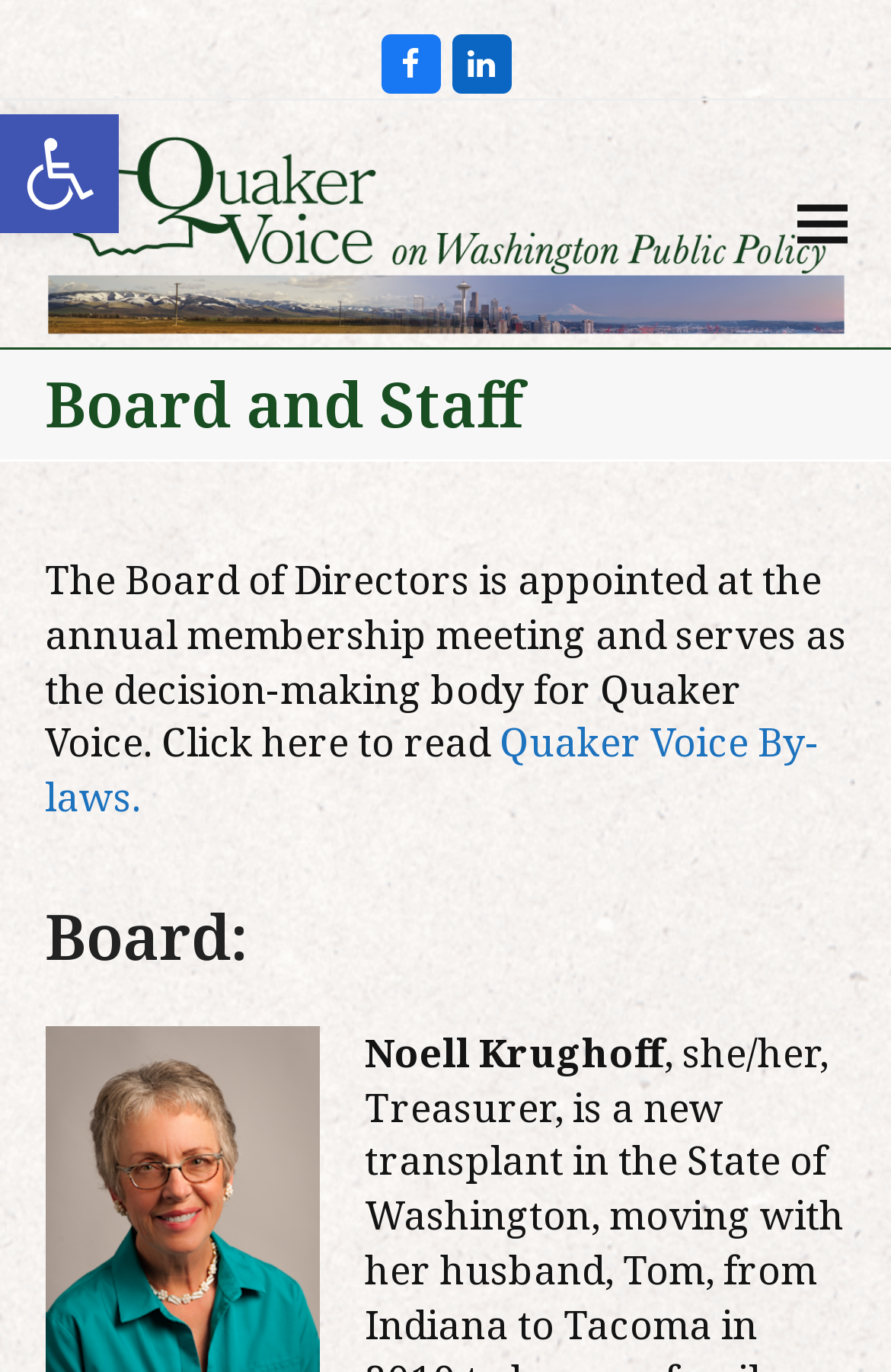What social media platform is linked?
Using the image, provide a detailed and thorough answer to the question.

The social media platform can be found in the link element which has a bounding box coordinate of [0.427, 0.025, 0.494, 0.068]. The text states that the link is to 'Facebook'.